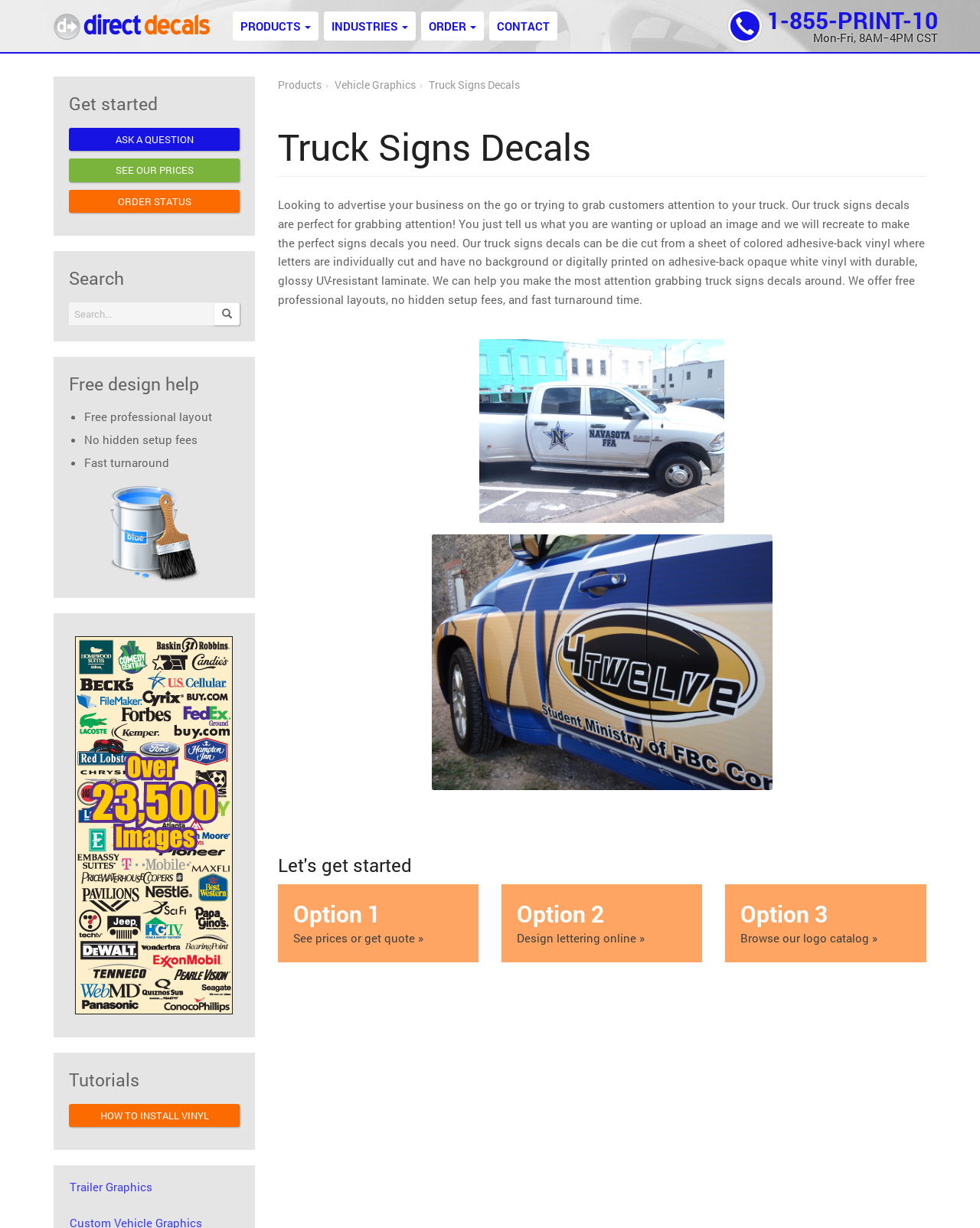Please locate the clickable area by providing the bounding box coordinates to follow this instruction: "Click on 'PRODUCTS'".

[0.238, 0.009, 0.325, 0.033]